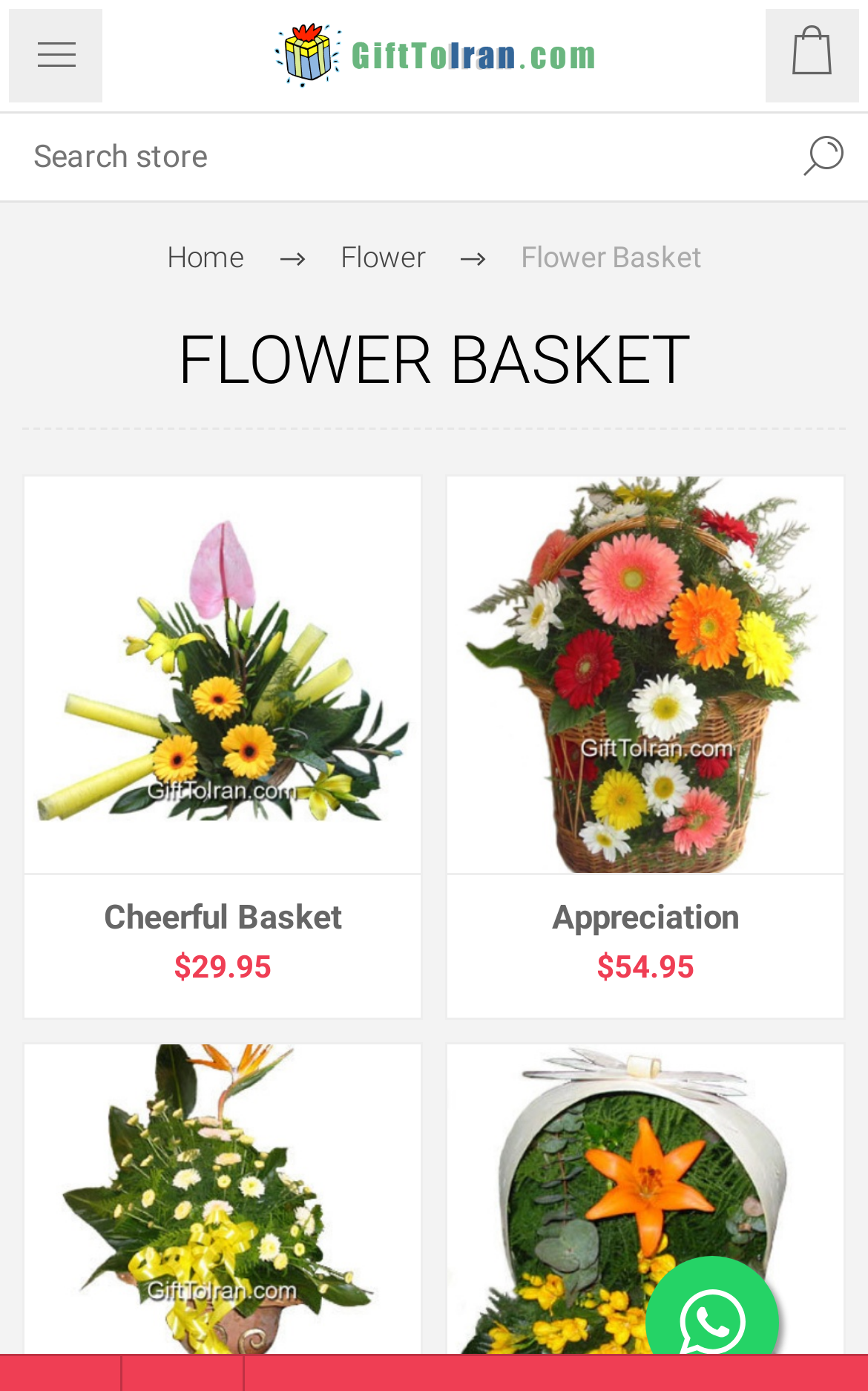Using the information from the screenshot, answer the following question thoroughly:
How many flower baskets are displayed?

I counted the number of flower baskets displayed on the webpage, and I found two: 'Cheerful Basket' and 'Appreciation'.